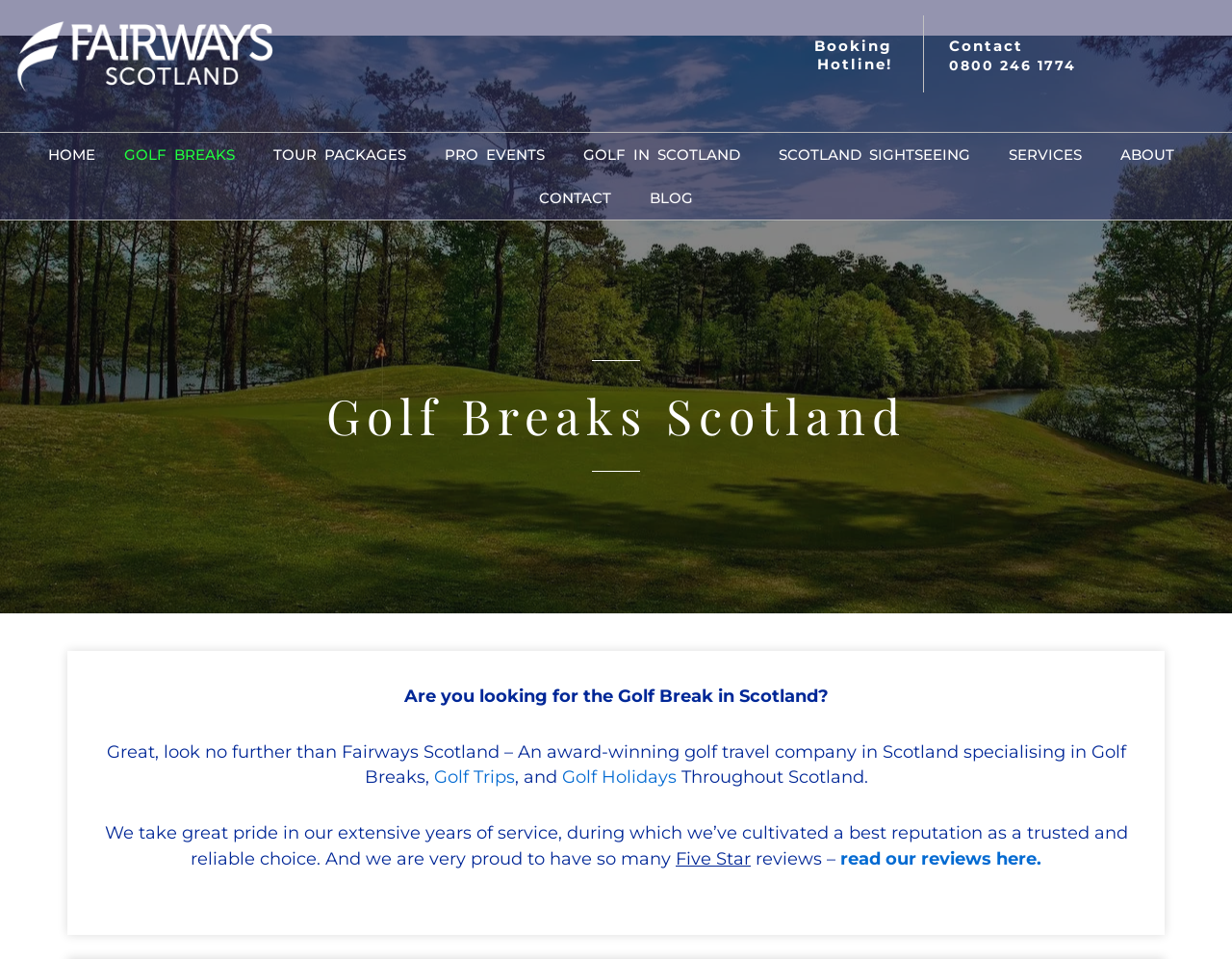Answer the question below in one word or phrase:
What is the company's reputation?

Trusted and reliable